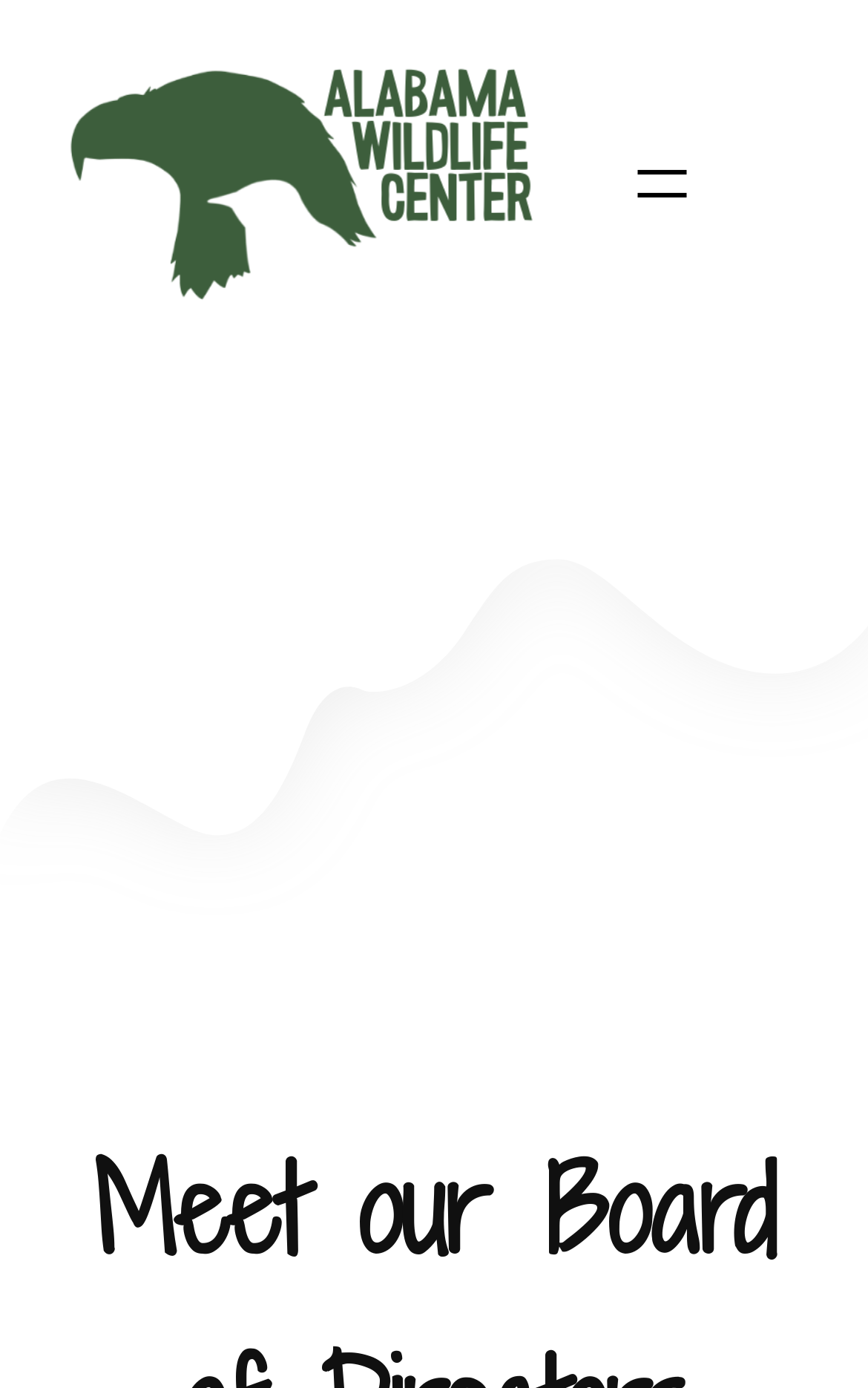Please provide the bounding box coordinates in the format (top-left x, top-left y, bottom-right x, bottom-right y). Remember, all values are floating point numbers between 0 and 1. What is the bounding box coordinate of the region described as: aria-label="Open menu"

[0.721, 0.107, 0.805, 0.16]